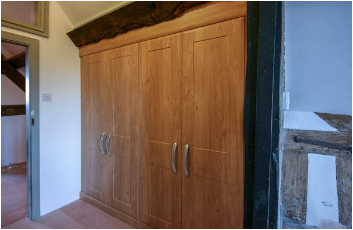Give an elaborate caption for the image.

The image showcases a beautifully crafted fitted dresser made from high-quality wood, featuring four spacious doors with sleek, modern handles. The natural grain of the wood adds warmth and character to the piece, harmonizing with the rustic elements of the room, including exposed beams and a textured wall. This bespoke furniture design not only provides ample storage but also enhances the aesthetic appeal of the space, offering a seamless blend of functionality and style. The dresser exemplifies the commitment to quality and tailored craftsmanship, reflecting the ethos of personalized furniture solutions.